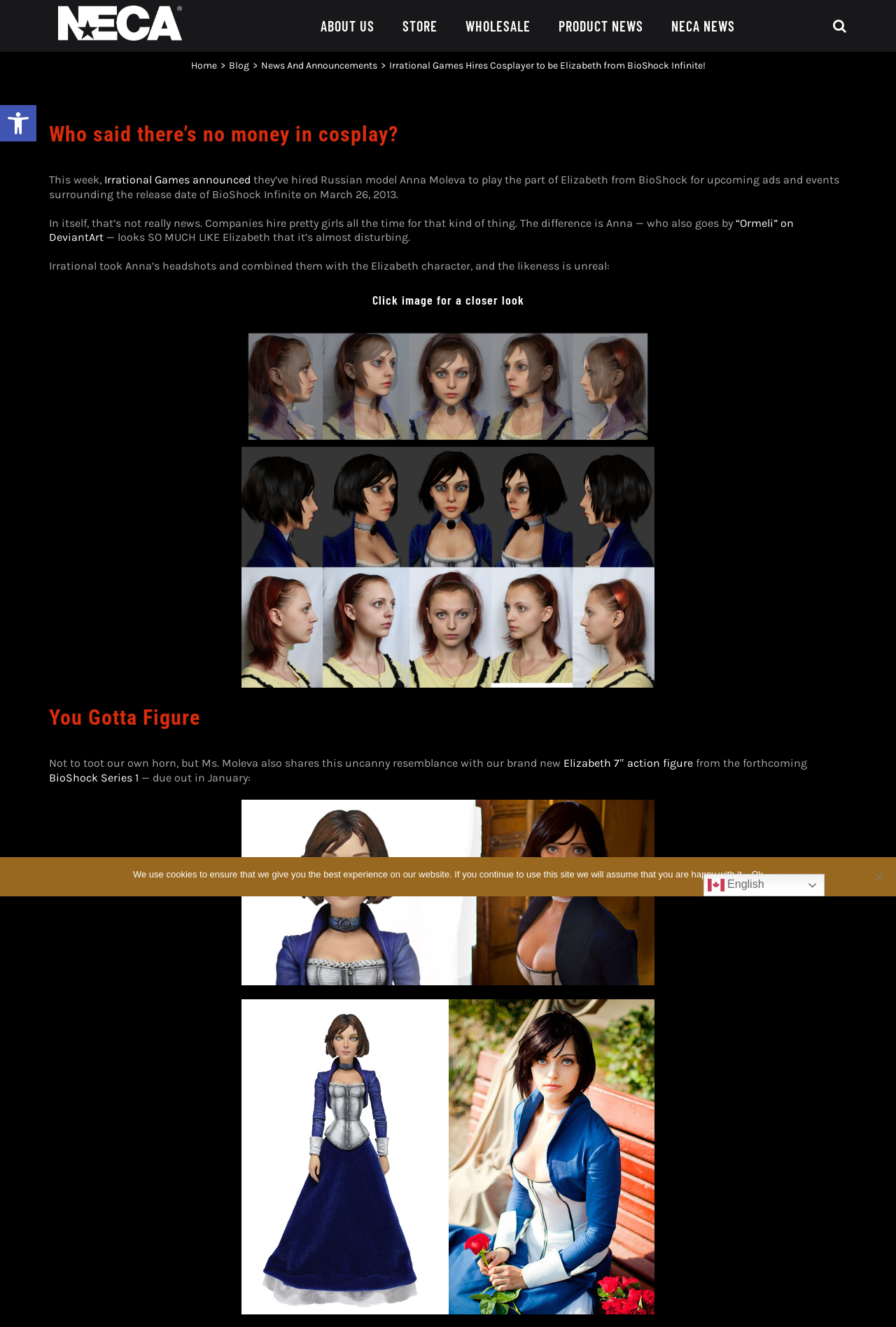Please identify the bounding box coordinates of the element on the webpage that should be clicked to follow this instruction: "Click the 'Search' link". The bounding box coordinates should be given as four float numbers between 0 and 1, formatted as [left, top, right, bottom].

[0.852, 0.0, 0.945, 0.039]